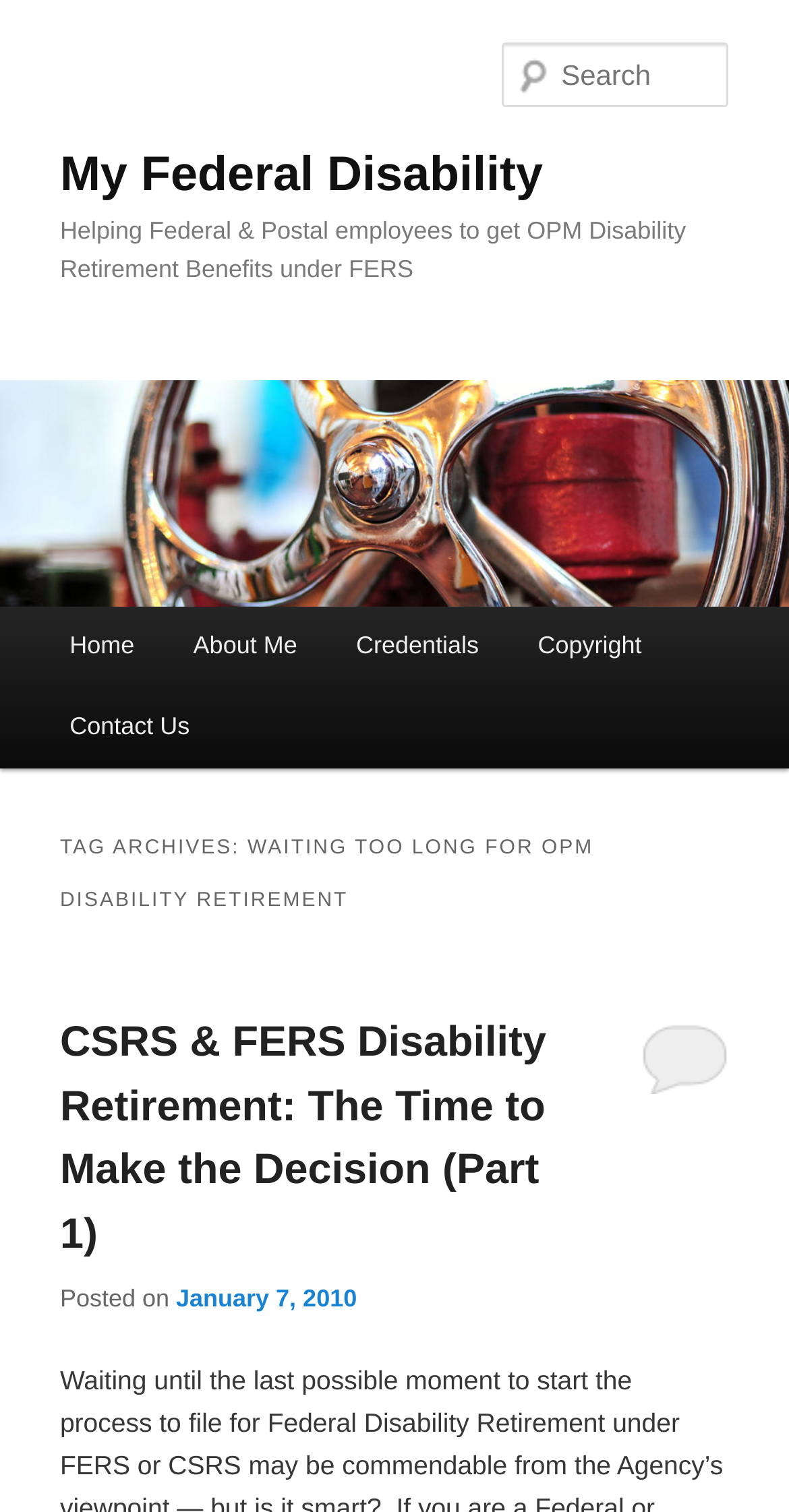Please specify the bounding box coordinates of the region to click in order to perform the following instruction: "read about CSRS & FERS Disability Retirement".

[0.076, 0.674, 0.692, 0.832]